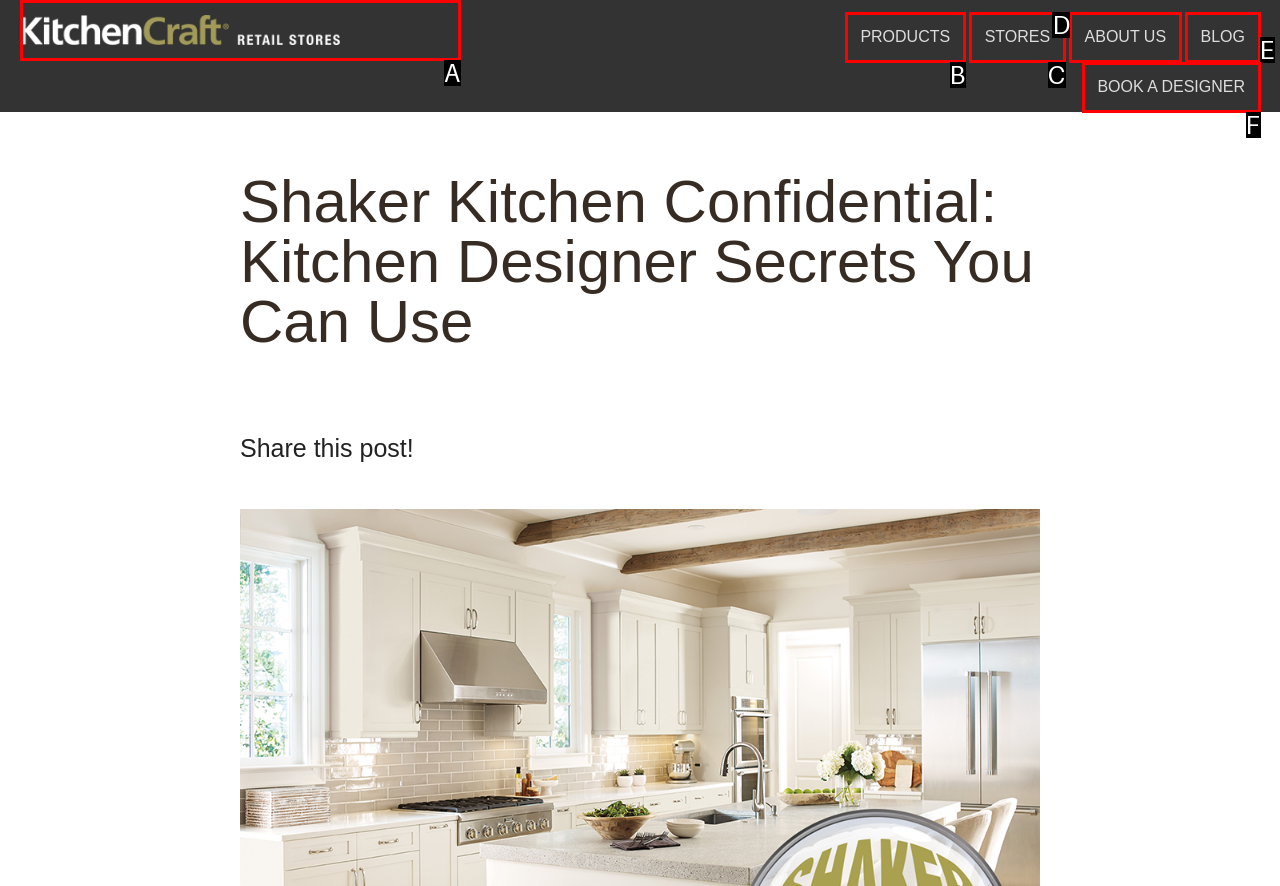Look at the description: Blog
Determine the letter of the matching UI element from the given choices.

E